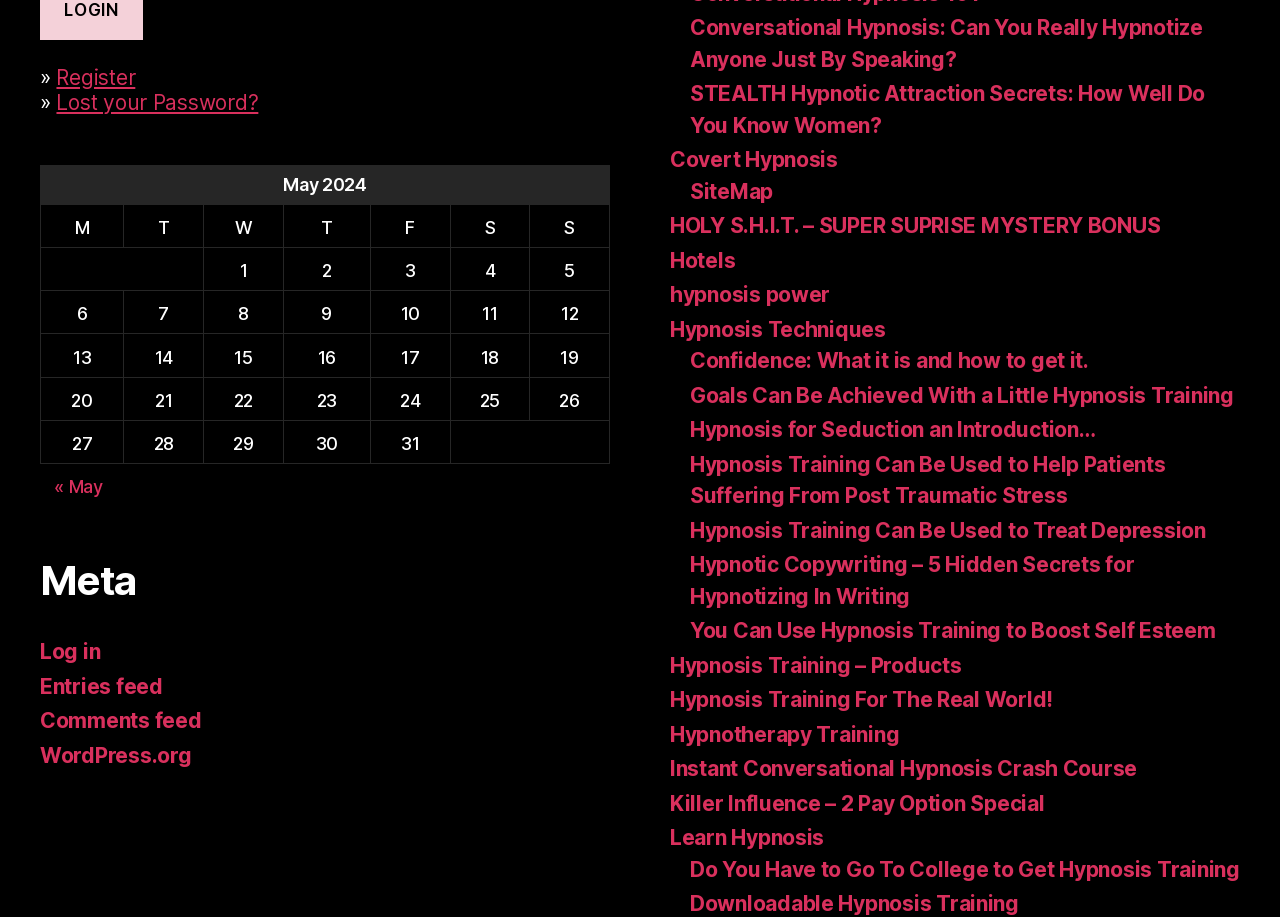Locate the bounding box coordinates for the element described below: "SiteMap". The coordinates must be four float values between 0 and 1, formatted as [left, top, right, bottom].

[0.539, 0.195, 0.604, 0.222]